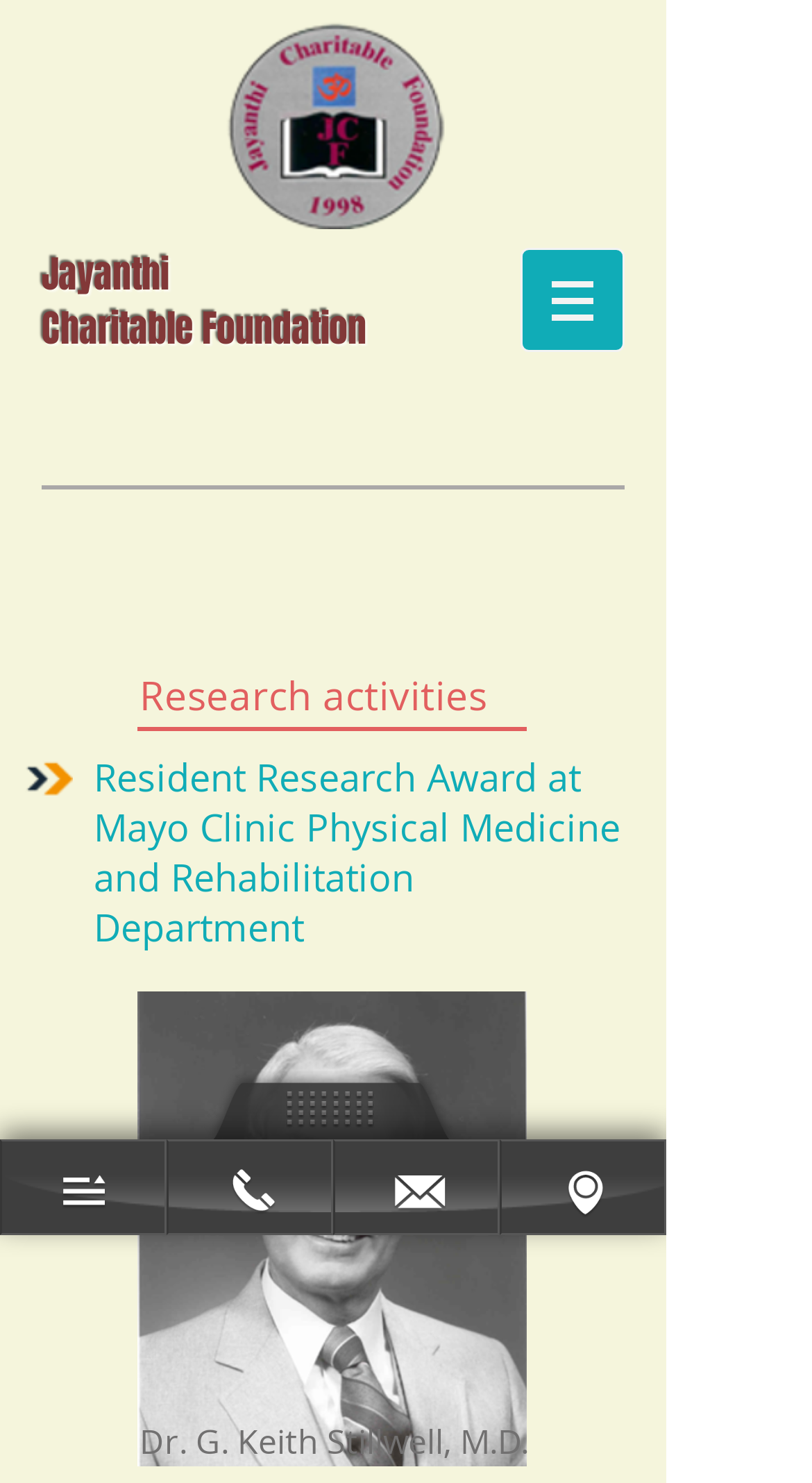What is the name of the foundation?
Please respond to the question with as much detail as possible.

The name of the foundation can be found in the heading element on the webpage, which is 'Jayanthi Charitable Foundation'.